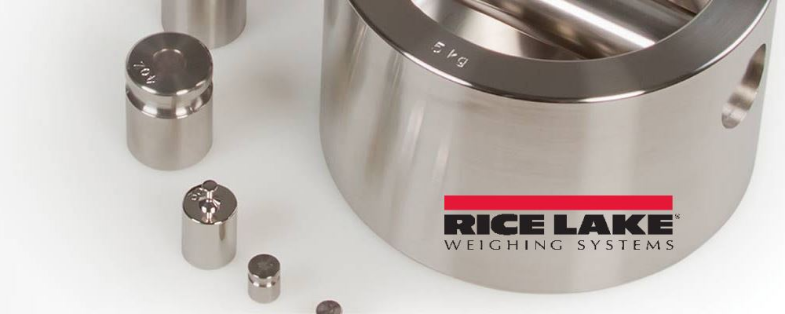What is the purpose of the weights in the image?
Respond to the question with a well-detailed and thorough answer.

The array of weights, varying in size and shape, emphasizes the company's extensive range of products designed for accurate measurement and quality control in various applications, suggesting that the weights are used for precise measurement and quality control purposes.